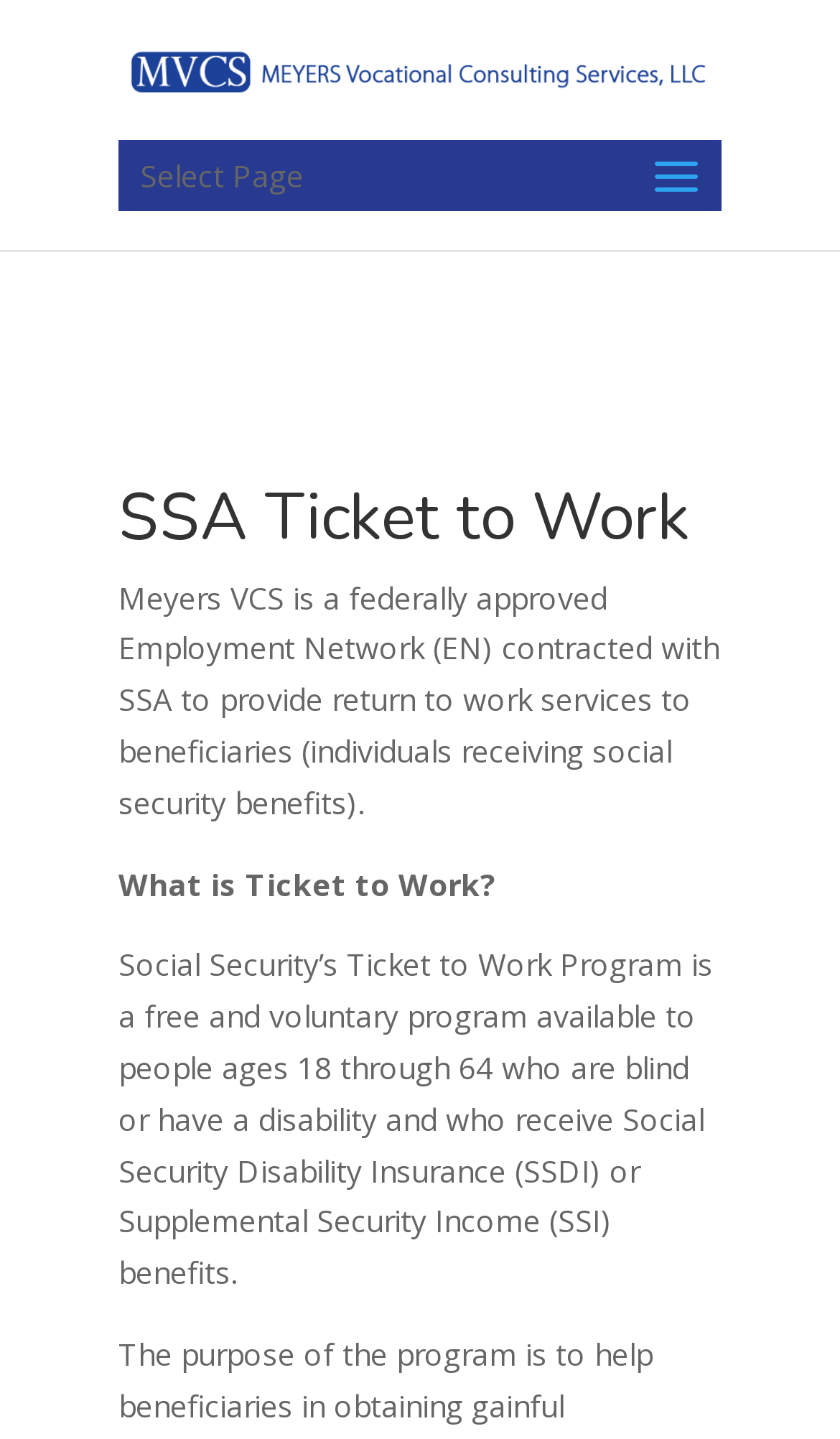Please find the bounding box for the following UI element description. Provide the coordinates in (top-left x, top-left y, bottom-right x, bottom-right y) format, with values between 0 and 1: parent_node: Select Page

[0.141, 0.053, 0.859, 0.082]